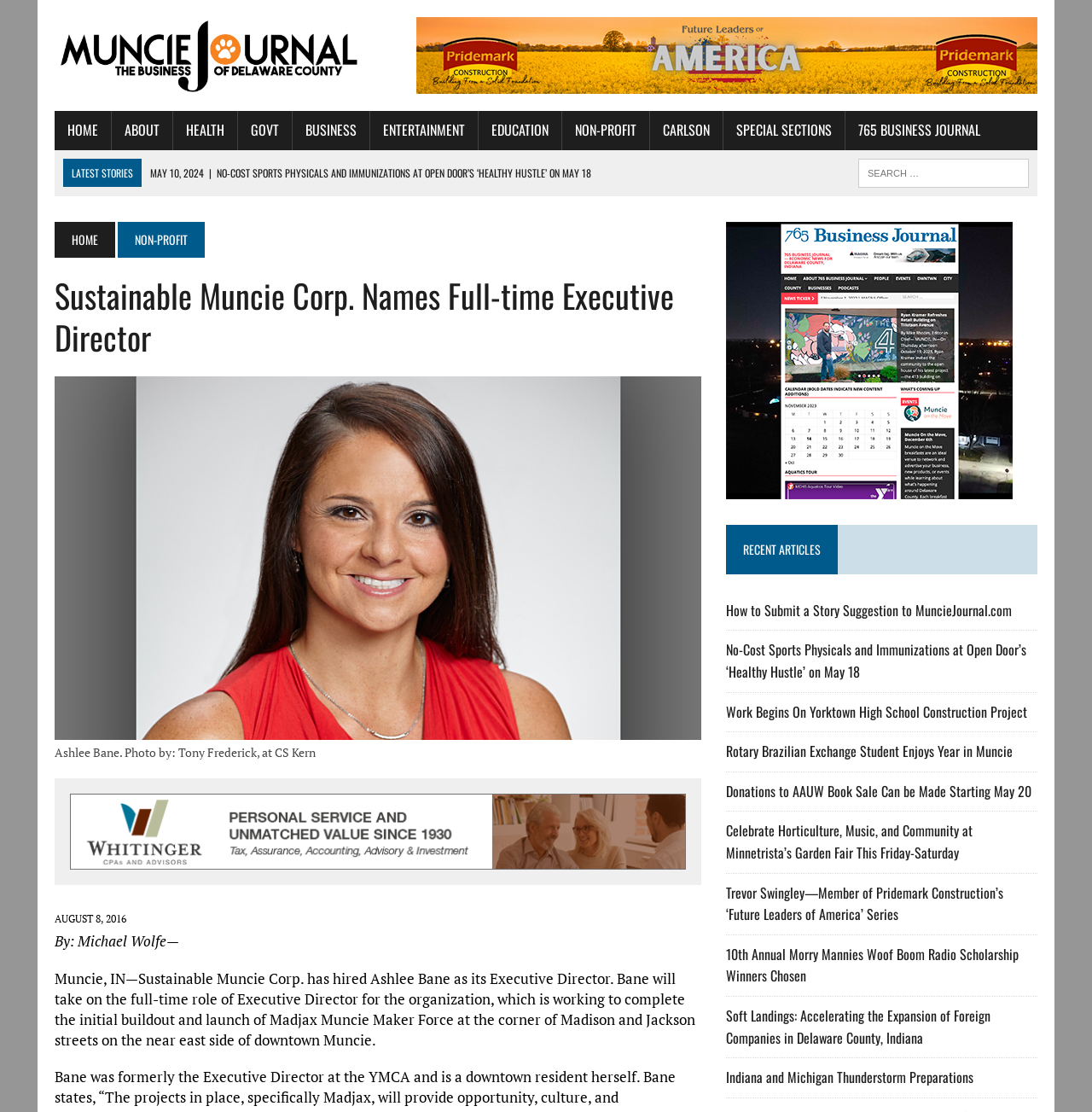Identify the bounding box coordinates of the clickable region to carry out the given instruction: "View the 'NON-PROFIT' section".

[0.108, 0.199, 0.188, 0.232]